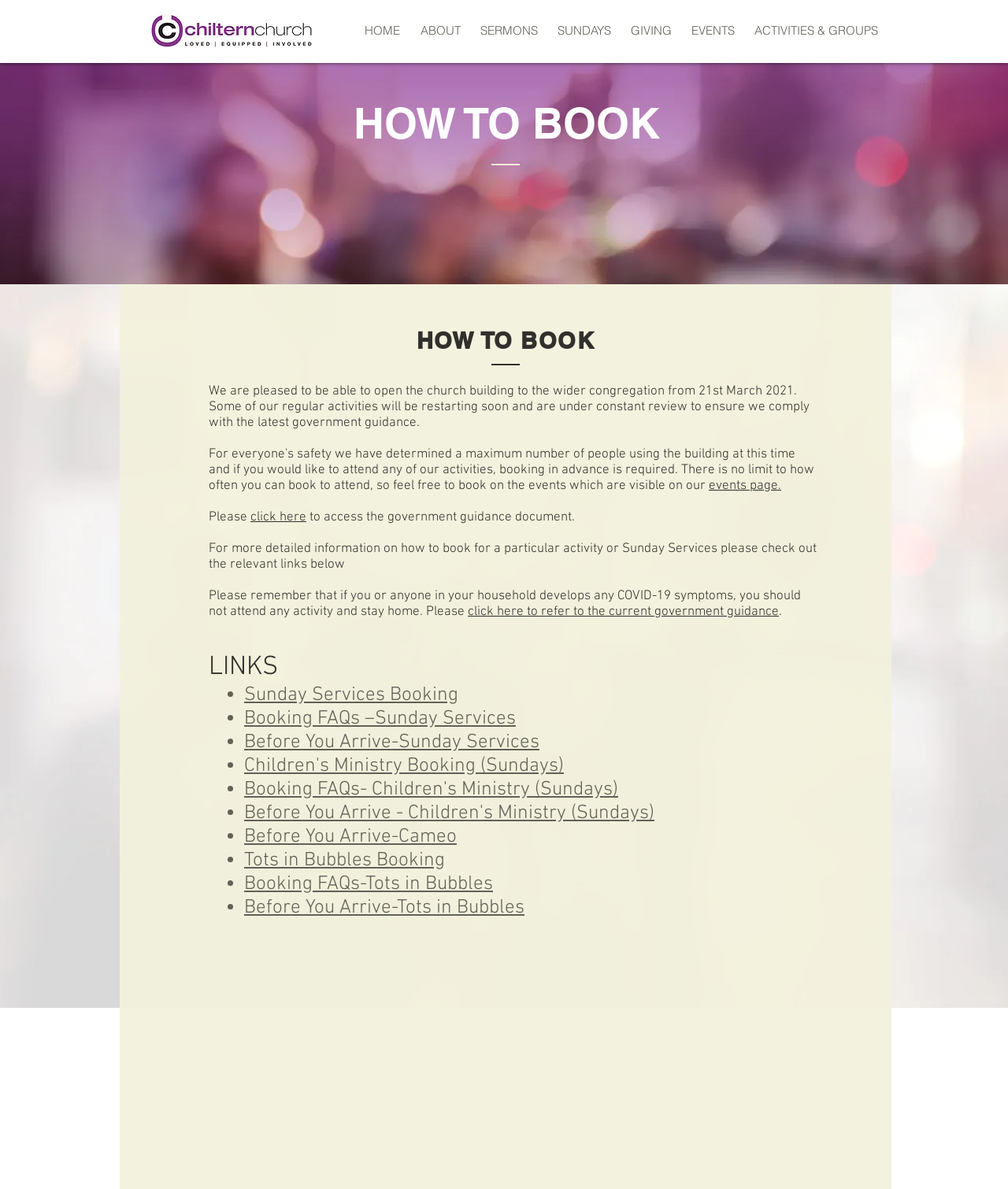Can you find the bounding box coordinates for the element to click on to achieve the instruction: "click HOME"?

[0.352, 0.018, 0.407, 0.034]